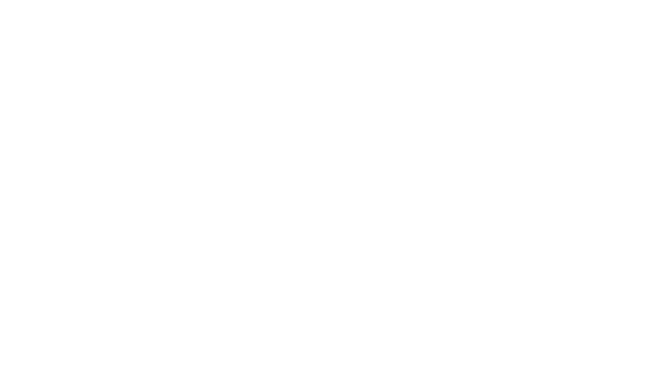Deliver an in-depth description of the image, highlighting major points.

The image captures the thrilling moment as a small raft navigates through the churning waves of the Lower Keeney Rapid in the New River Gorge, West Virginia. This action scene is from a whitewater rafting trip organized by ACE Adventure Resort. The dynamic water and dramatic splashes embody the excitement and adventure that come with navigating these rapids, making it an enticing snapshot for those seeking outdoor thrills. This experience is suitable for families, with children as young as 10 able to join in the fun, highlighting the family-friendly nature of these rafting adventures.